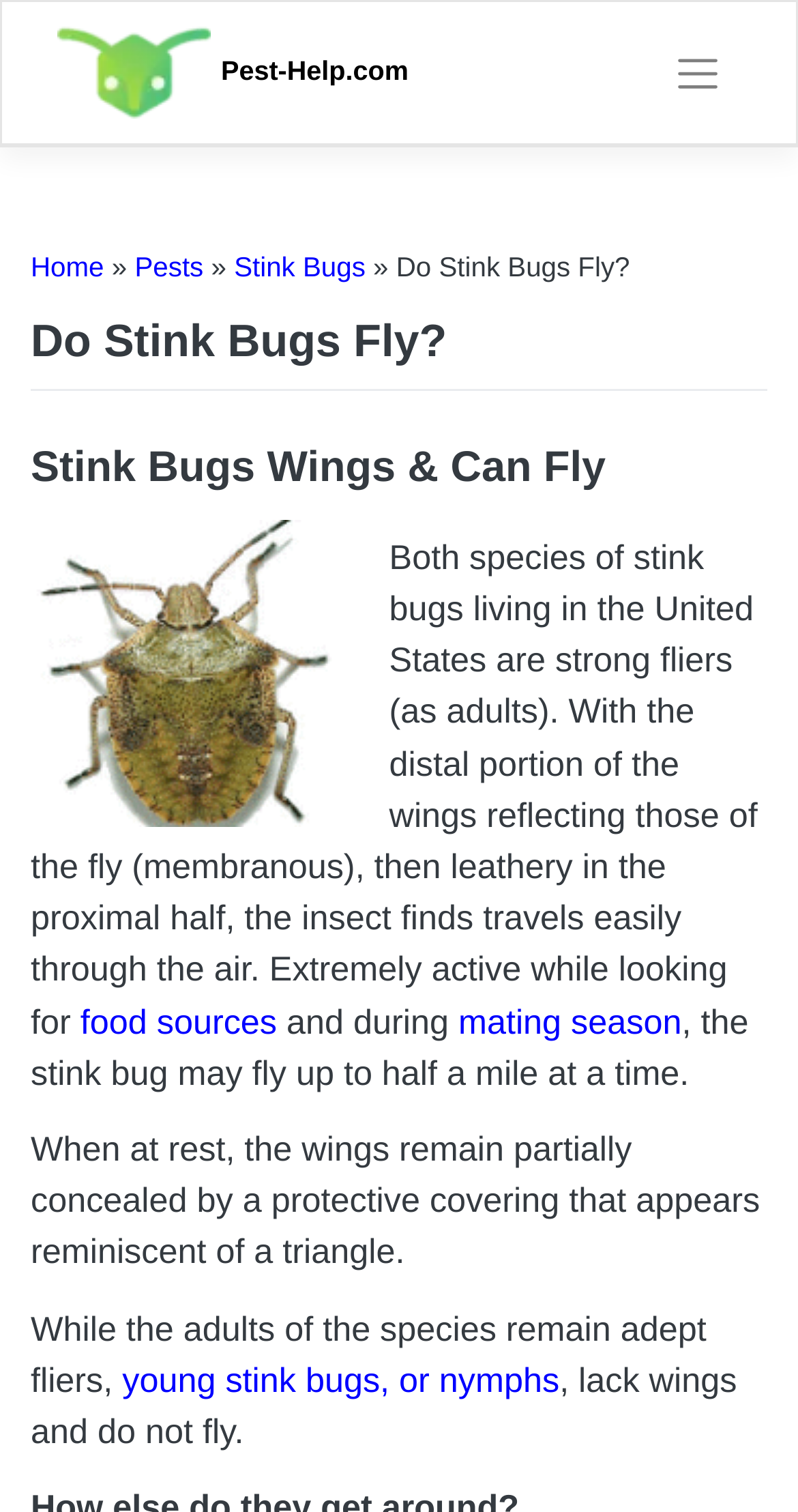Find the bounding box of the element with the following description: "parent_node: Pest-Help.com aria-label="Toggle navigation"". The coordinates must be four float numbers between 0 and 1, formatted as [left, top, right, bottom].

[0.821, 0.028, 0.928, 0.069]